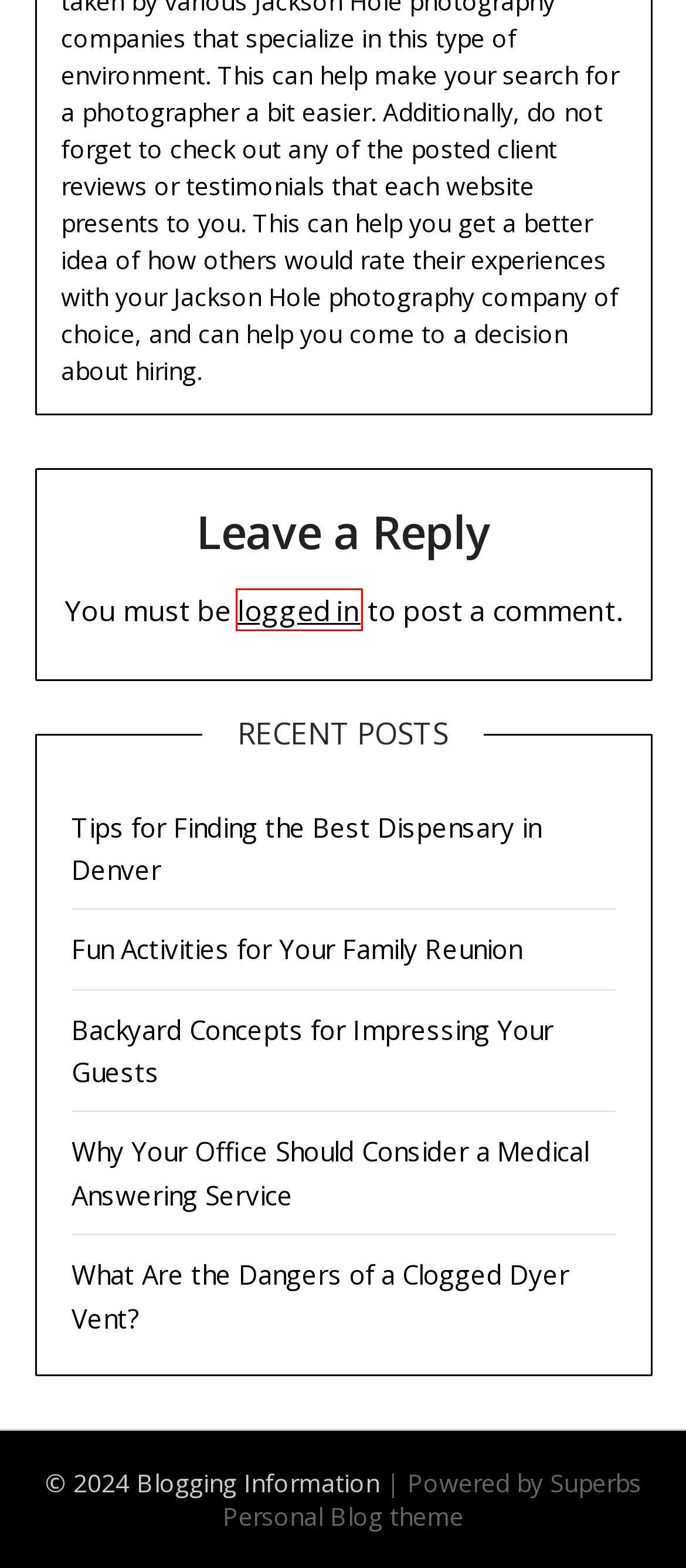Consider the screenshot of a webpage with a red bounding box and select the webpage description that best describes the new page that appears after clicking the element inside the red box. Here are the candidates:
A. PersonalBlogily | Premium WordPress Theme
B. Log In ‹ Blogging Information — WordPress
C. Fun Activities for Your Family Reunion - Blogging Information
D. What Are the Dangers of a Clogged Dyer Vent? - Blogging Information
E. Tips for Finding the Best Dispensary in Denver - Blogging Information
F. Why Your Office Should Consider a Medical Answering Service - Blogging Information
G. Backyard Concepts for Impressing Your Guests
H. Taylor Glenn | Jackson Hole, Wyoming Photographer

B